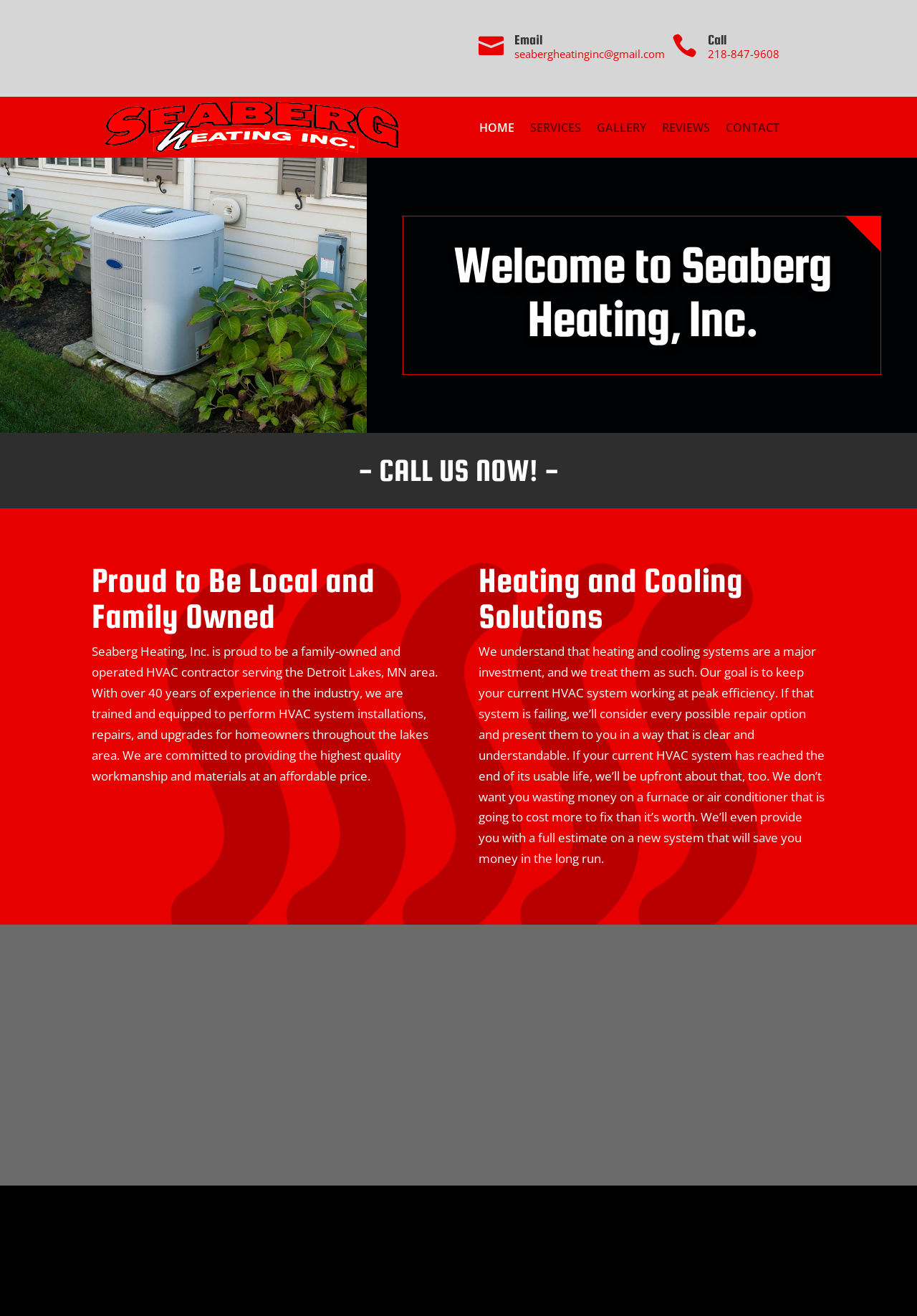Find the bounding box coordinates of the area to click in order to follow the instruction: "Go to HOME page".

[0.523, 0.074, 0.561, 0.12]